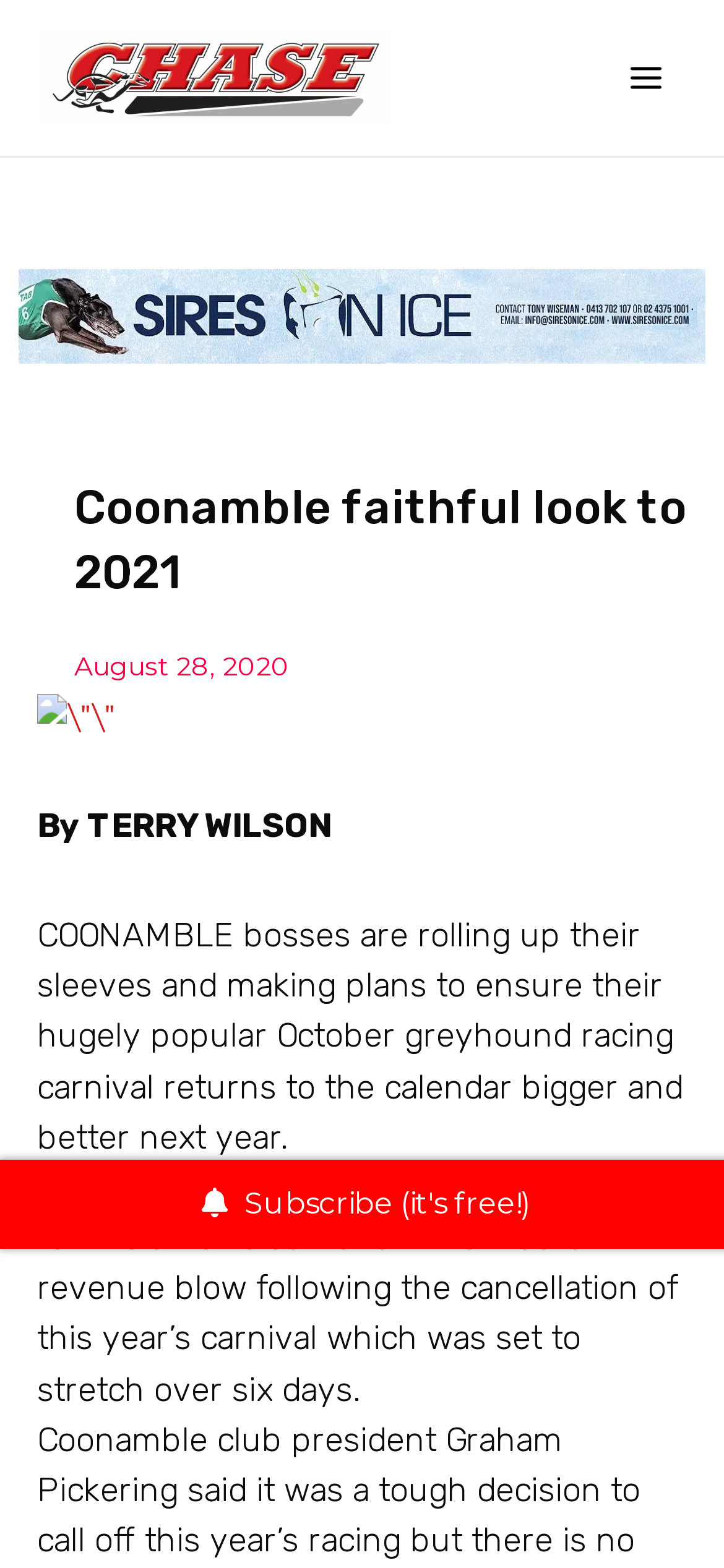Can you look at the image and give a comprehensive answer to the question:
When was the article published?

I found the publication date by looking at the link element with ID 516, which has the text 'August 28, 2020'. This suggests that the article was published on this date.